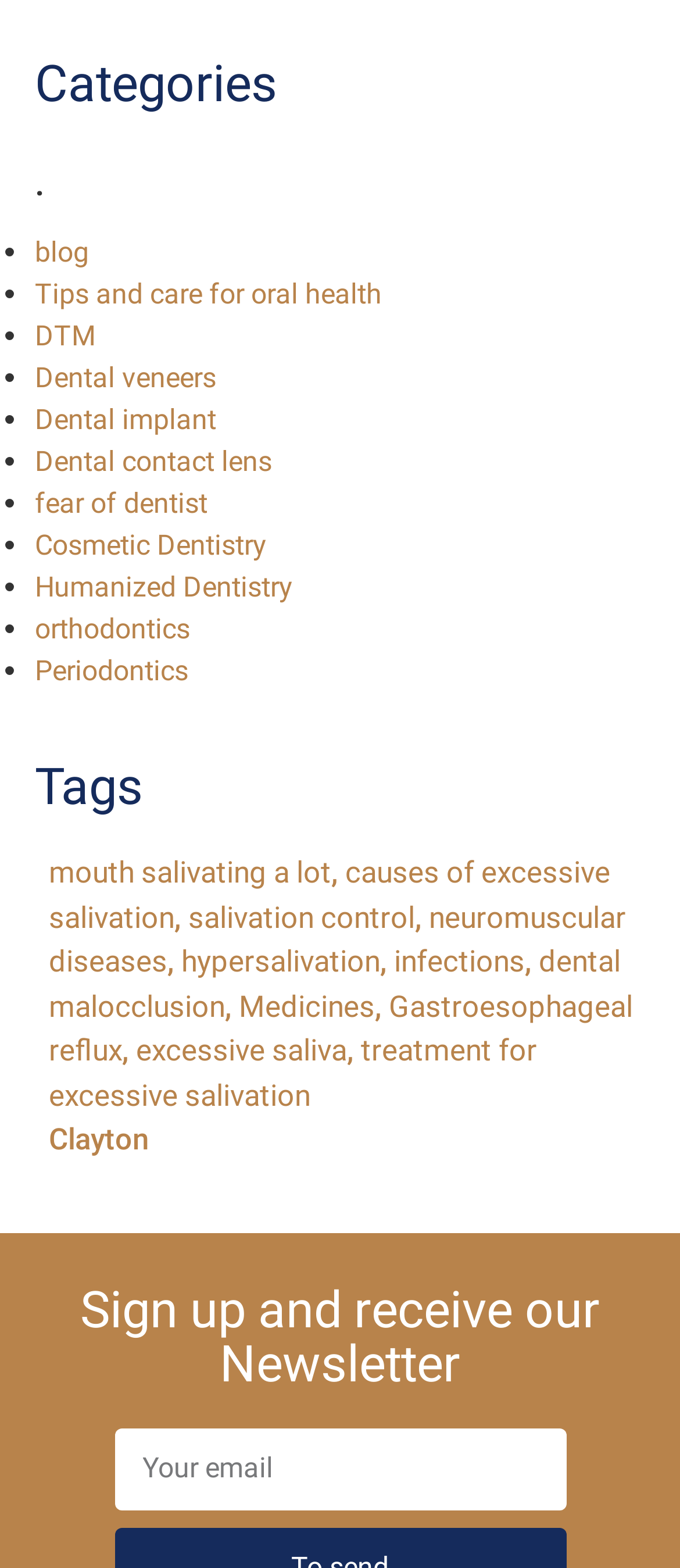Answer the question briefly using a single word or phrase: 
What is the topic of the links listed under the 'Tags' section?

Dental health